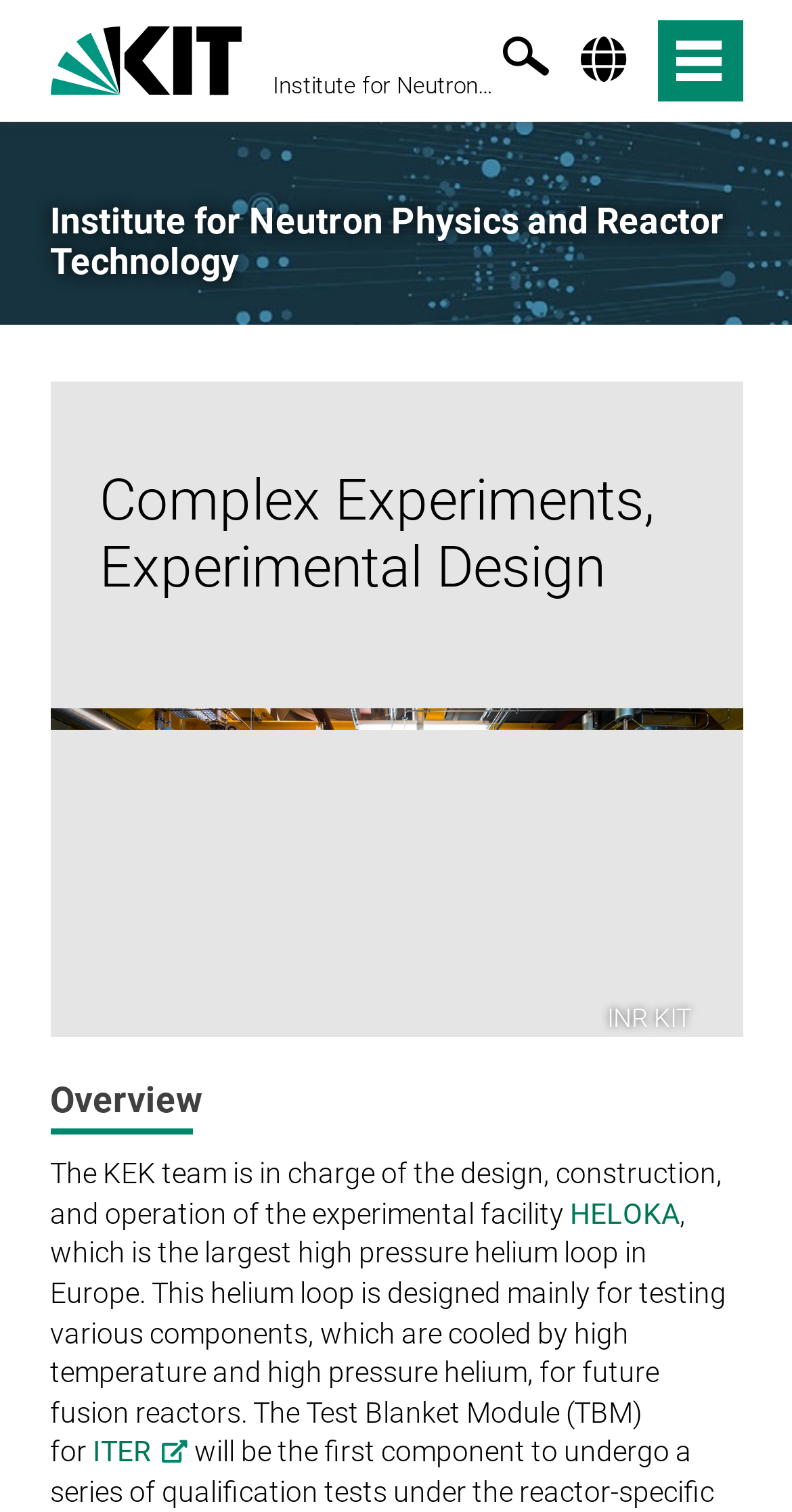Please look at the image and answer the question with a detailed explanation: What is the KEK team in charge of?

I found a StaticText element that describes the KEK team as being 'in charge of the design, construction, and operation of the experimental facility', suggesting that the KEK team is responsible for these tasks.